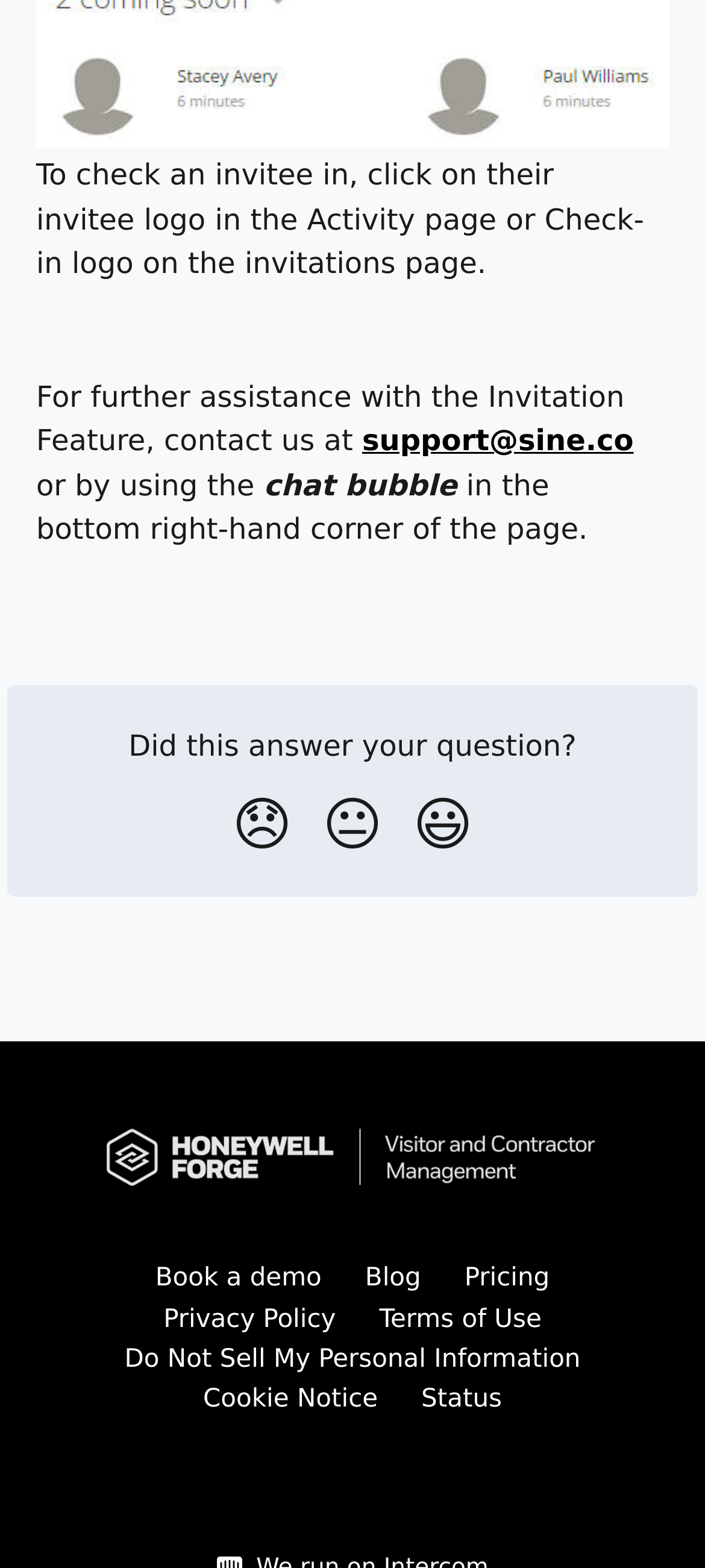Please locate the bounding box coordinates for the element that should be clicked to achieve the following instruction: "Go to the blog". Ensure the coordinates are given as four float numbers between 0 and 1, i.e., [left, top, right, bottom].

[0.518, 0.806, 0.597, 0.824]